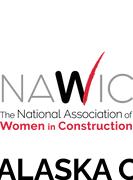Describe the scene depicted in the image with great detail.

The image features the logo of NAWIC, which stands for the National Association of Women in Construction. Prominently, the logo includes the acronym "NAWIC" in bold grey letters, with a striking red accent mark creating a dynamic visual element. Below the acronym, the full name of the organization is presented in a smaller font, stating "The National Association of Women in Construction," further emphasizing its mission to support women in the construction industry. The word "ALASKA" appears in bold, uppercase letters beneath the logo, signifying the specific chapter represented. This logo is integral to the identity of NAWIC and highlights its commitment to empowering women within this sector.